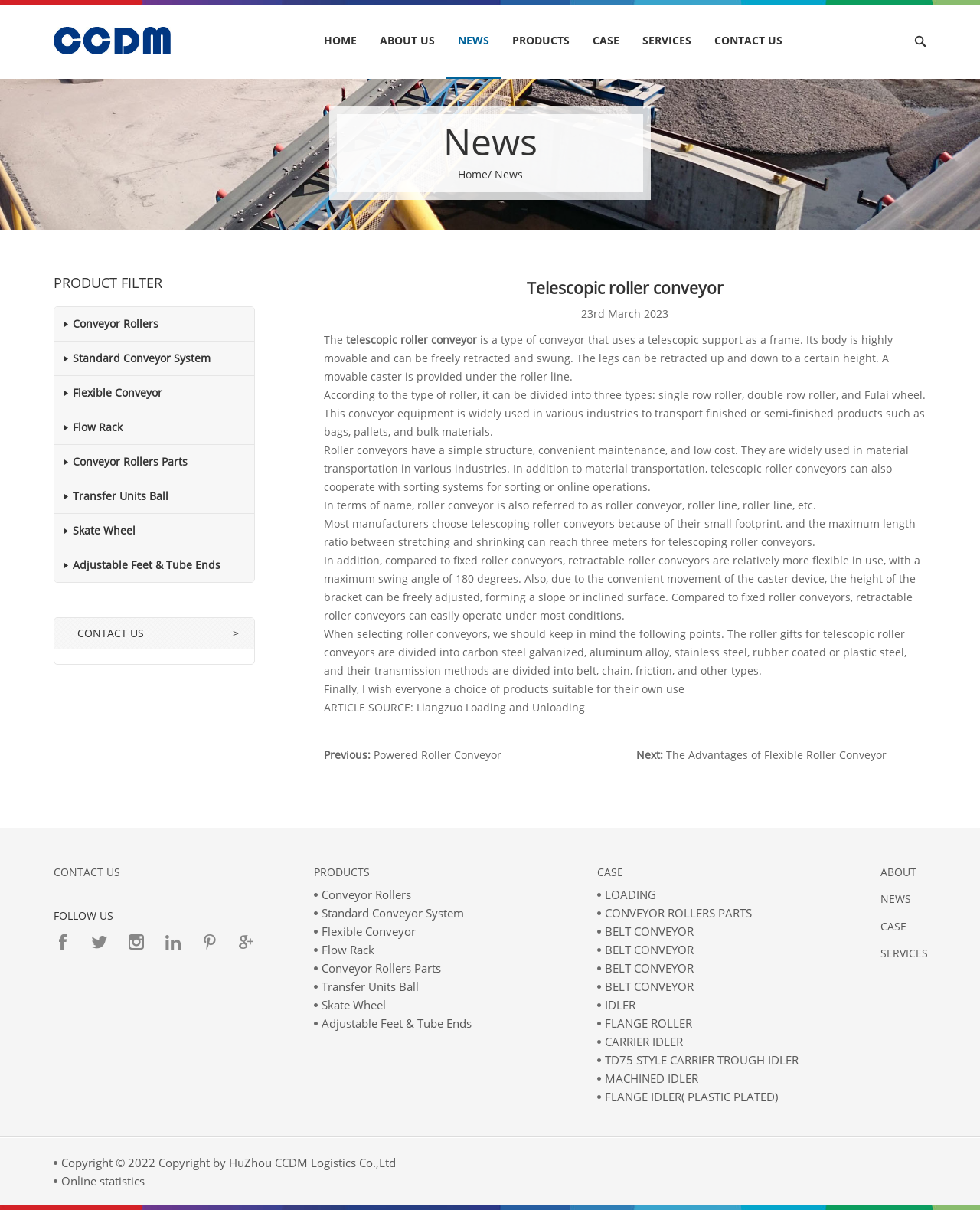Identify the coordinates of the bounding box for the element that must be clicked to accomplish the instruction: "Learn more about 'Powered Roller Conveyor'".

[0.381, 0.618, 0.511, 0.63]